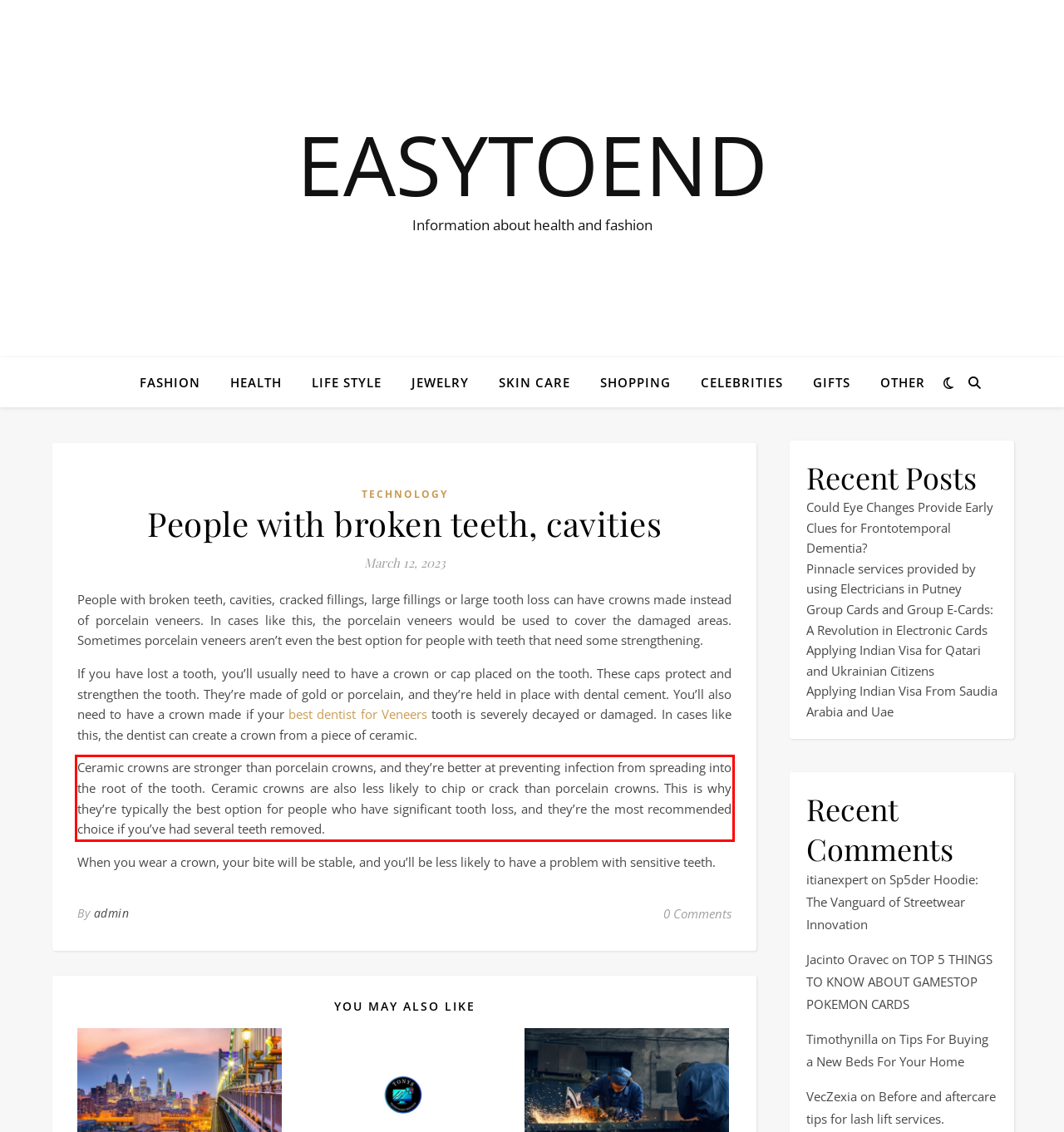Look at the provided screenshot of the webpage and perform OCR on the text within the red bounding box.

Ceramic crowns are stronger than porcelain crowns, and they’re better at preventing infection from spreading into the root of the tooth. Ceramic crowns are also less likely to chip or crack than porcelain crowns. This is why they’re typically the best option for people who have significant tooth loss, and they’re the most recommended choice if you’ve had several teeth removed.